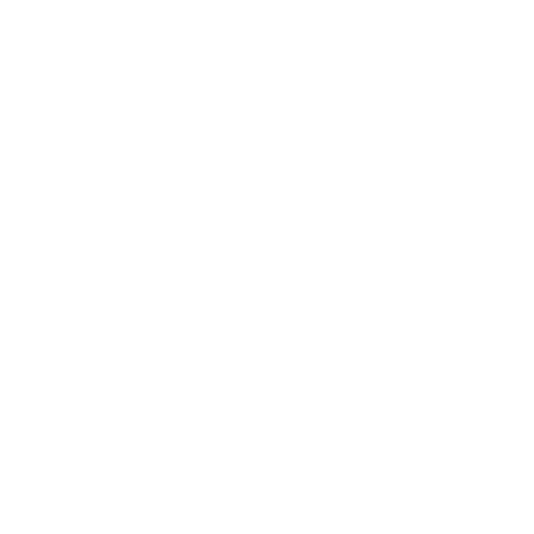Thoroughly describe the content and context of the image.

The image showcases the "Curious Case Of Benjamin Brad Pitt Leather Jacket," a stylish and sophisticated outerwear piece. Crafted from genuine leather, it boasts a sleek dark brown hue that almost resembles black, emphasizing its luxurious quality. The jacket features buttoned cuffs and full sleeves, providing a classic appeal, while the internal lining made of soft viscose ensures comfort. Practical design elements include multiple pockets for added storage, making it both fashionable and functional. Perfect for those inspired by celebrity fashion, this jacket is designed to elevate any wardrobe.